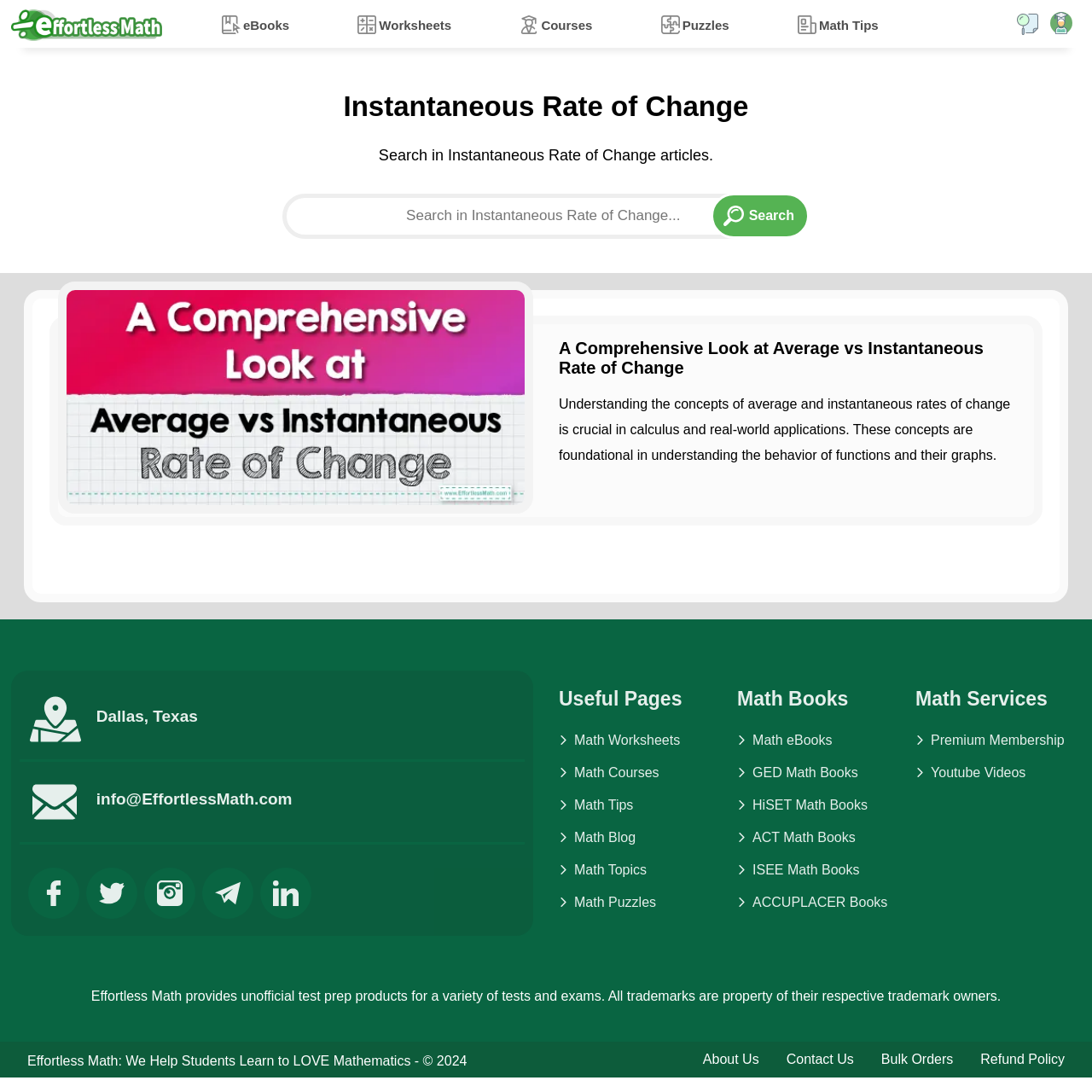Please locate the clickable area by providing the bounding box coordinates to follow this instruction: "Explore math eBooks".

[0.675, 0.671, 0.815, 0.685]